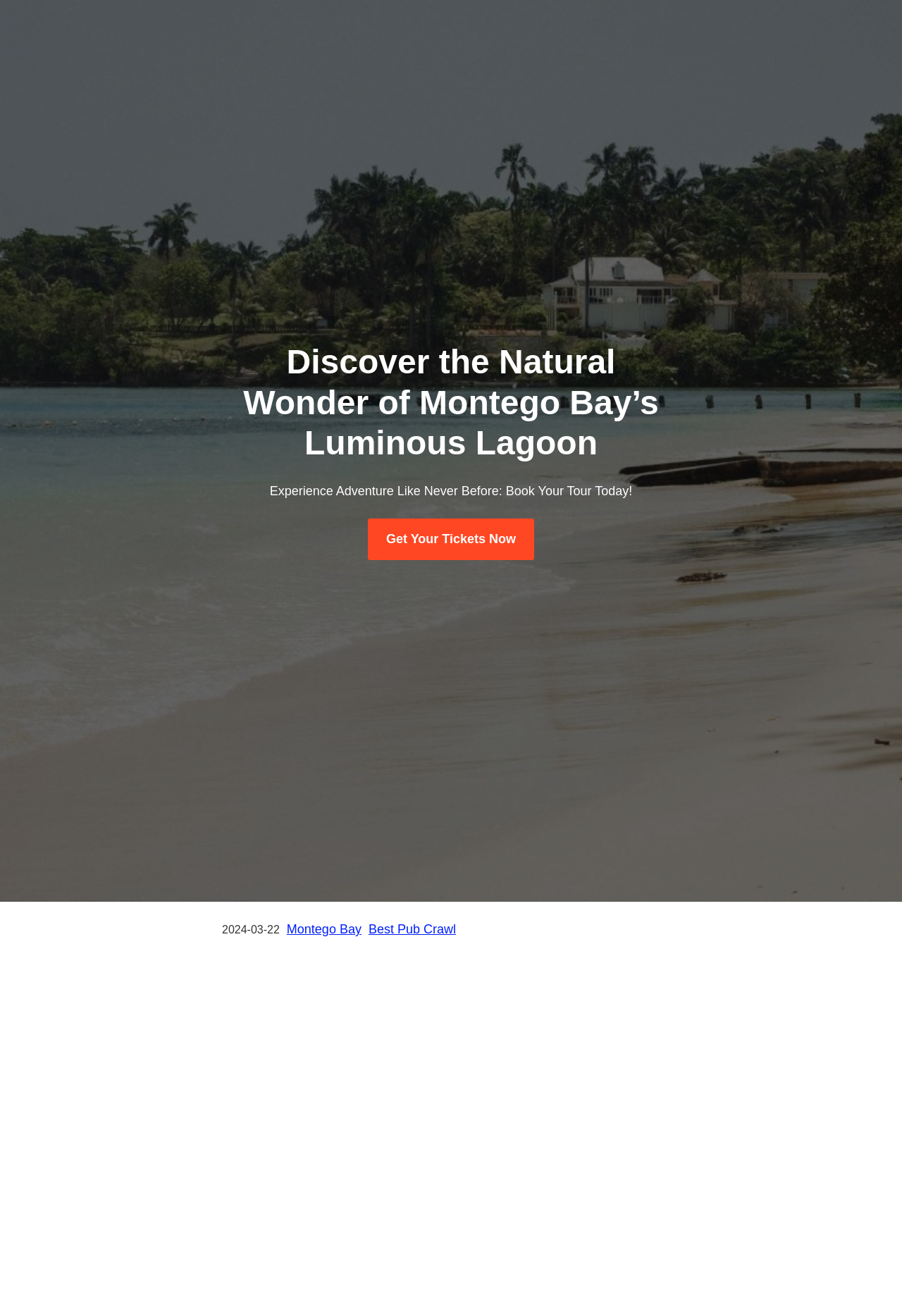Generate a comprehensive description of the webpage content.

The webpage is about the Luminous Lagoon, a natural wonder in Montego Bay. At the top of the page, there is a large image taking up most of the width, showcasing the beauty of Montego Bay. Below the image, there is a prominent heading that reads "Discover the Natural Wonder of Montego Bay’s Luminous Lagoon". 

Underneath the heading, there is a static text that encourages visitors to "Experience Adventure Like Never Before: Book Your Tour Today!". To the right of this text, there is a call-to-action link "Get Your Tickets Now". 

On the bottom left of the page, there is a time element displaying the date "2024-03-22". Next to the time element, there are two links: "Montego Bay" and "Best Pub Crawl", which are likely related to the content of the page.